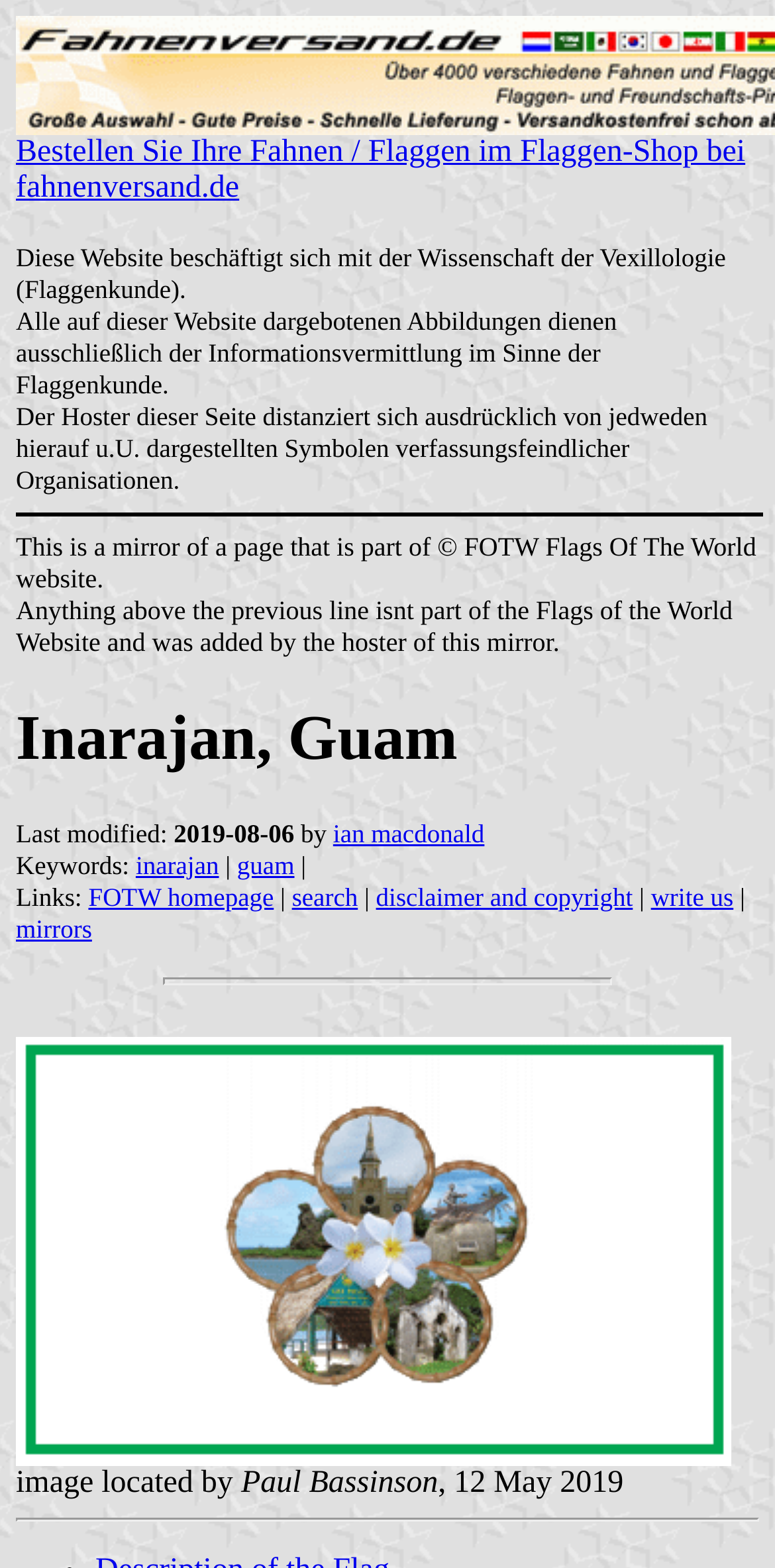Construct a thorough caption encompassing all aspects of the webpage.

The webpage is about Inarajan, Guam, and it appears to be a page from the Flags Of The World website. At the top, there are three paragraphs of text that describe the purpose of the website, which is to provide information about flags and vexillology. 

Below these paragraphs, there is a horizontal separator line. Following this separator, there is a superscript section that indicates that the page is a mirror of the Flags Of The World website, and that anything above a certain line is not part of the original website.

Next, there is a heading that reads "Inarajan, Guam". Below this heading, there is information about when the page was last modified, including the date and the name of the person who made the modification.

To the right of this information, there are keywords related to Inarajan and Guam, which are links to other relevant pages. Below these keywords, there are links to other sections of the website, including the FOTW homepage, a search function, a disclaimer and copyright page, and a page to write to the website administrators.

Further down the page, there is another horizontal separator line. Below this separator, there is a large image of the flag of Inarajan, which takes up most of the width of the page. To the right of the image, there is text that indicates who located the image and when.

At the very bottom of the page, there is another horizontal separator line.